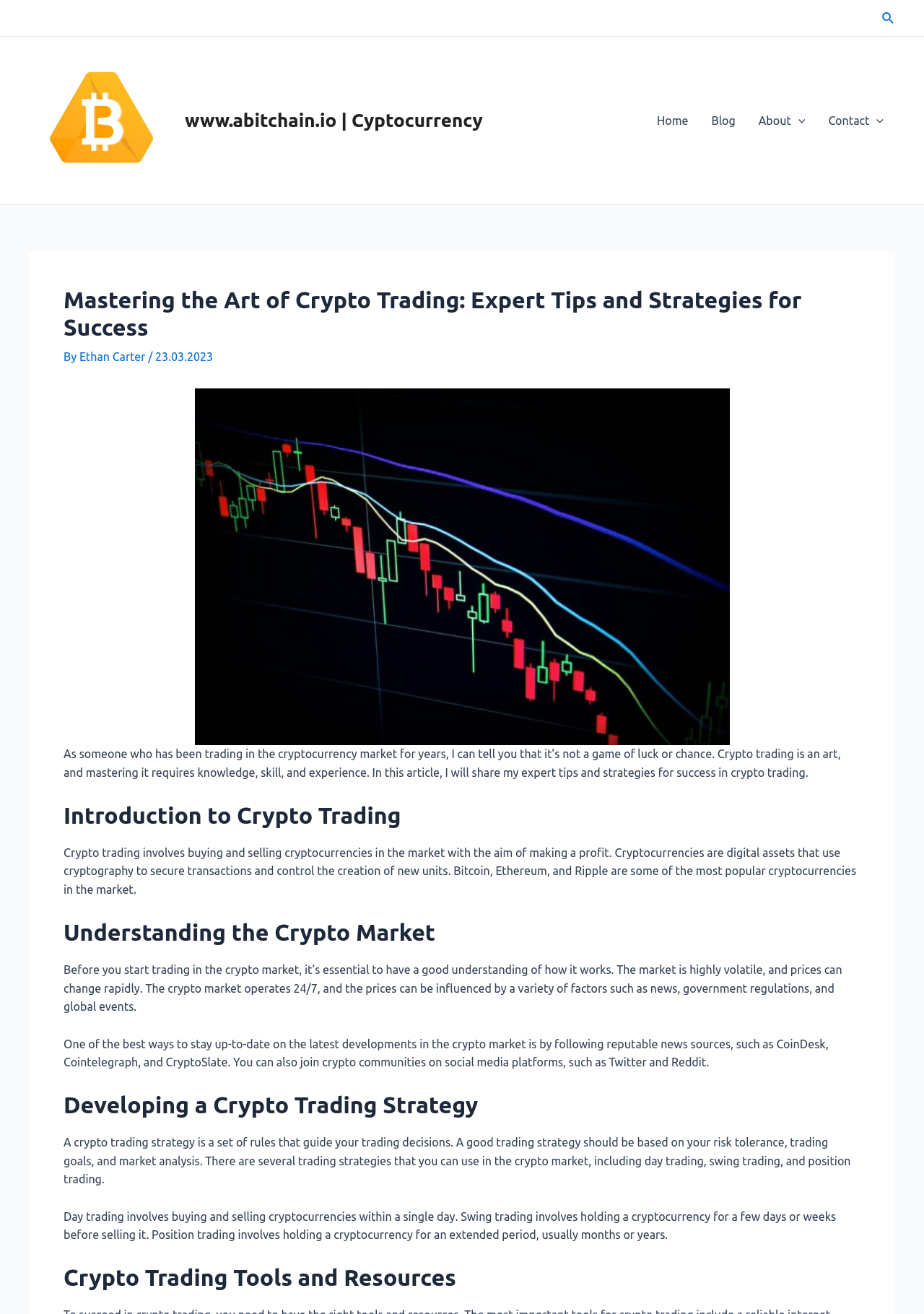Please reply to the following question using a single word or phrase: 
What is the topic of the section 'Understanding the Crypto Market'?

Crypto market